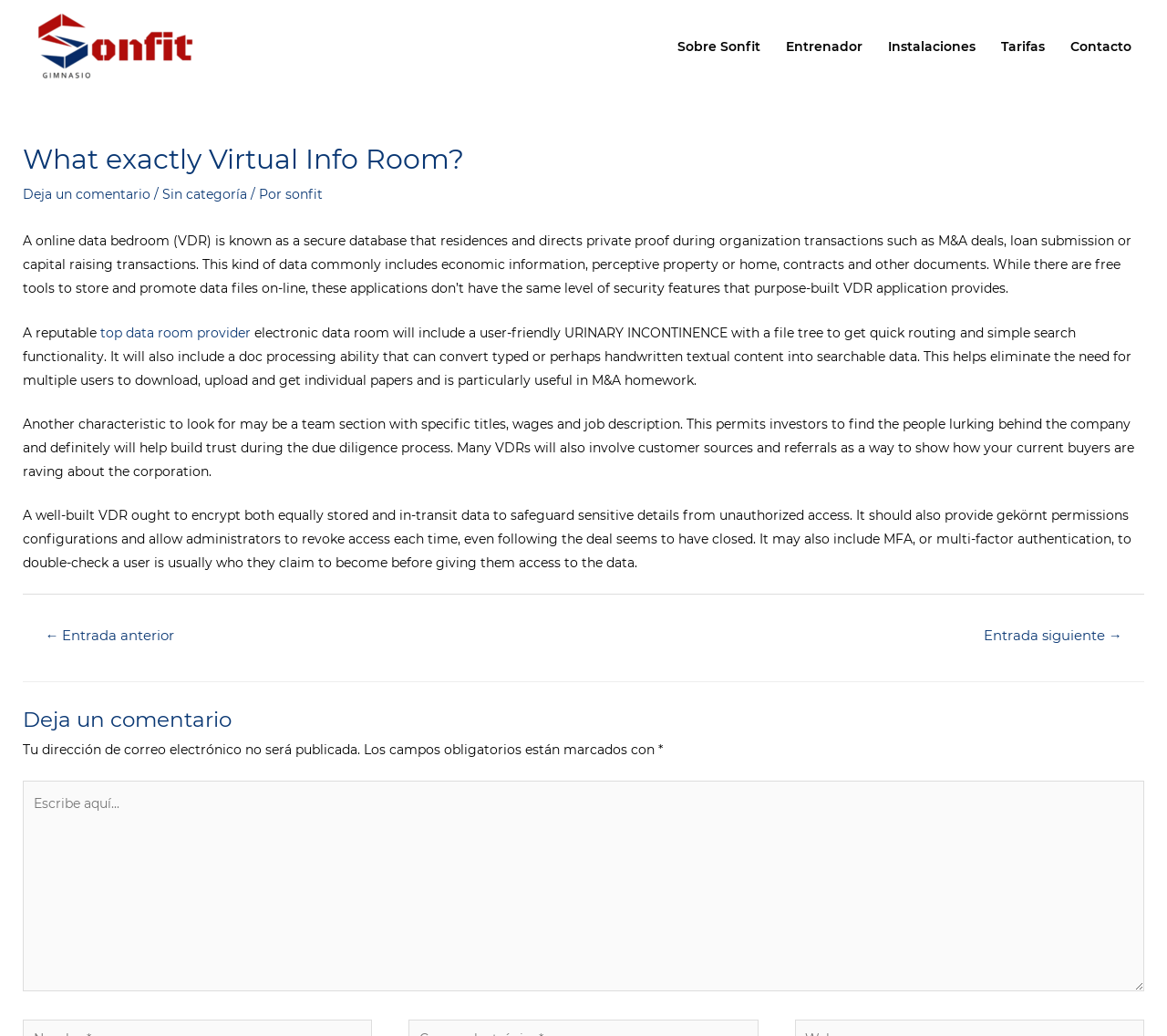Locate the bounding box coordinates of the item that should be clicked to fulfill the instruction: "Write a comment in the text box".

[0.02, 0.754, 0.98, 0.957]